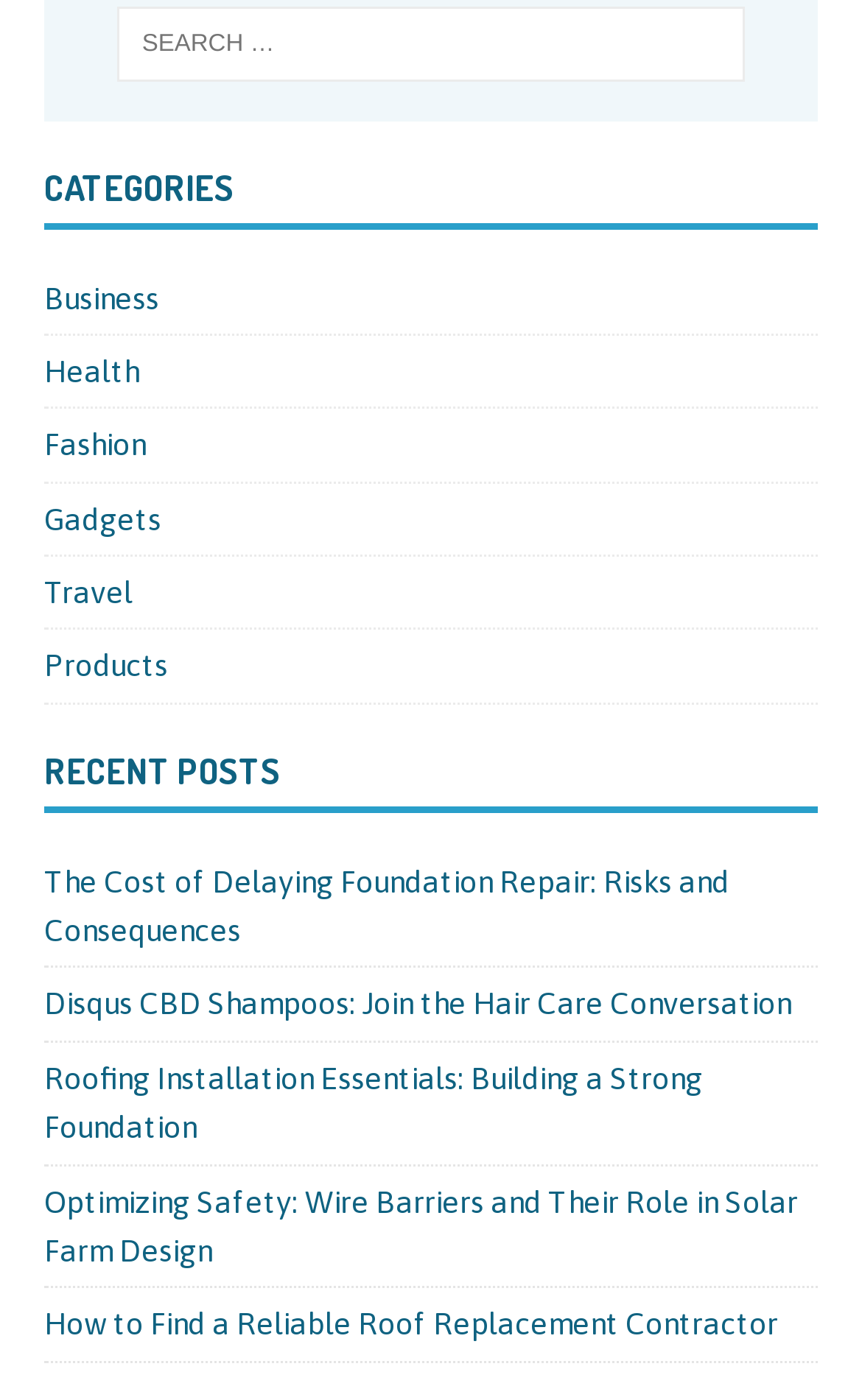Given the element description "Gadgets" in the screenshot, predict the bounding box coordinates of that UI element.

[0.051, 0.345, 0.949, 0.396]